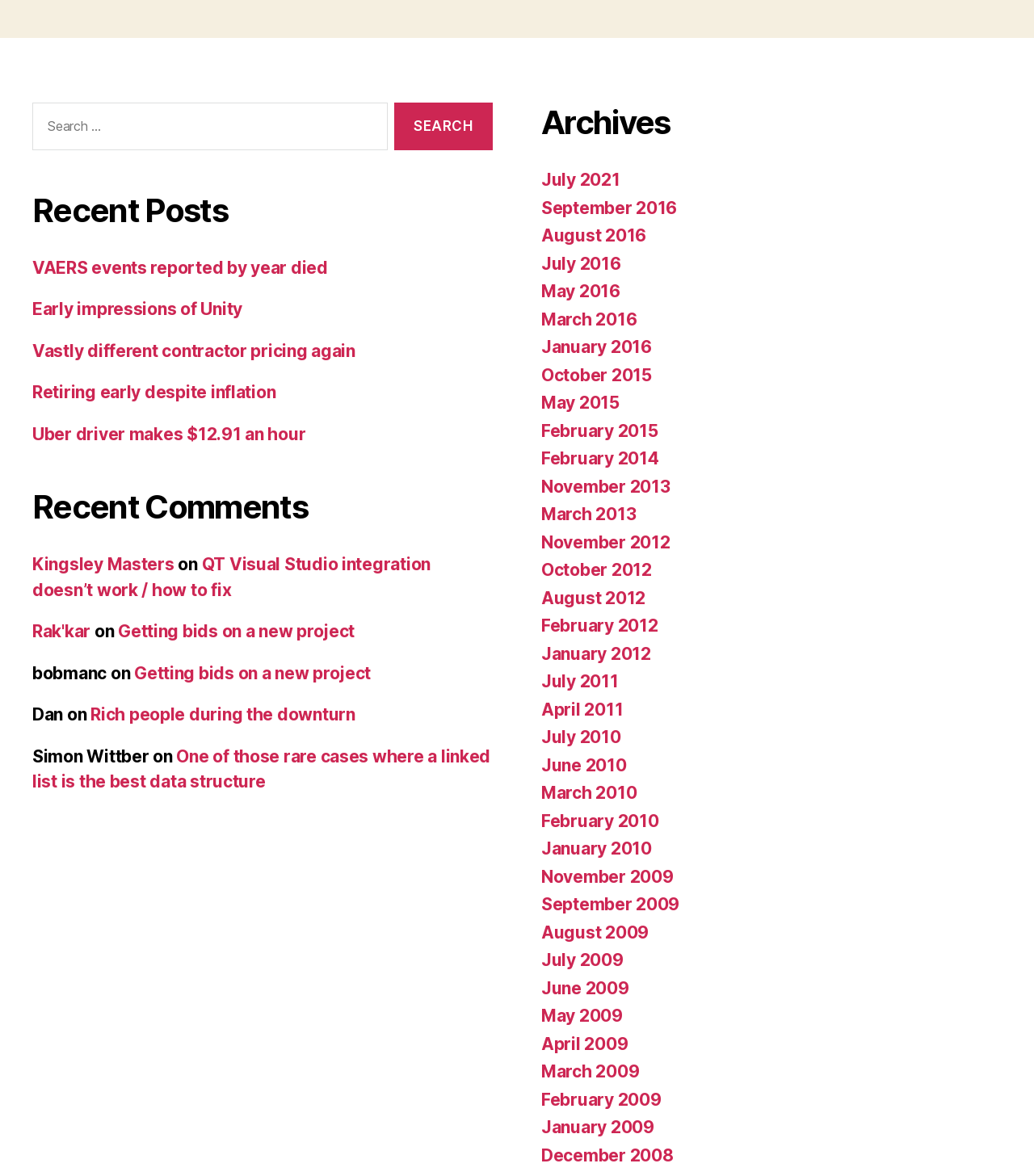Provide a one-word or one-phrase answer to the question:
What is the function of the 'Archives' section?

Access past posts